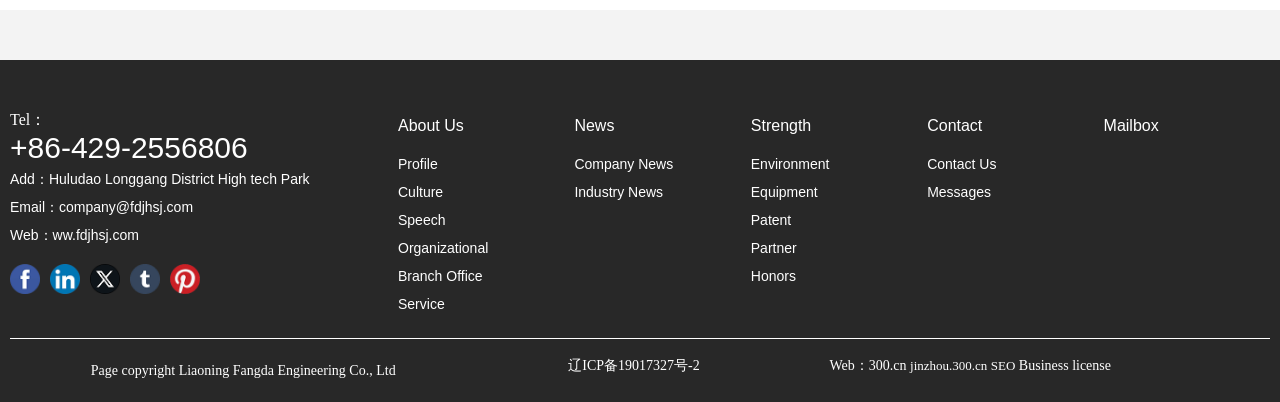What is the company's email address?
Respond to the question with a single word or phrase according to the image.

company@fdjhsj.com